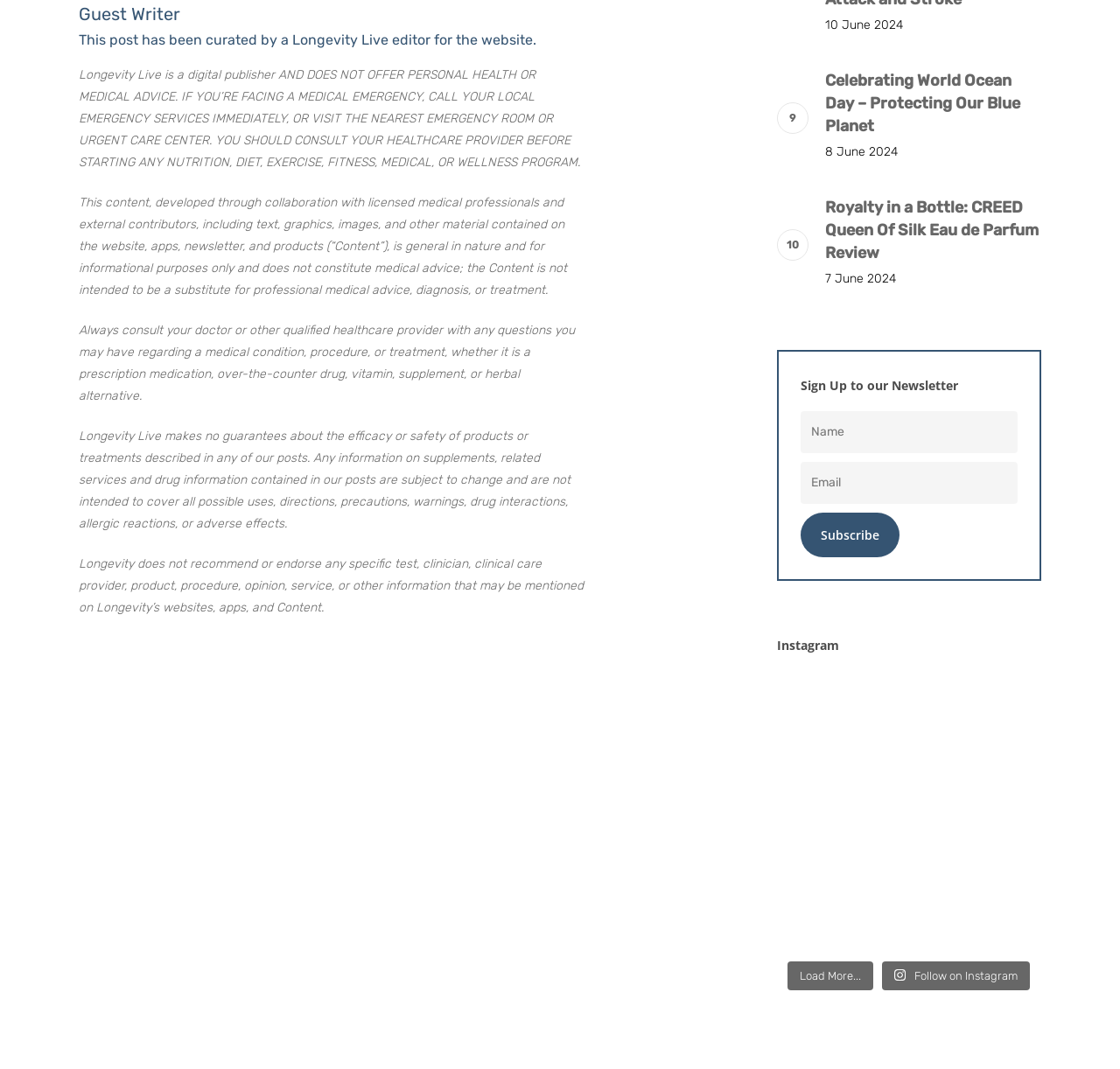How many text boxes are in the 'Sign Up to our Newsletter' section? Look at the image and give a one-word or short phrase answer.

2